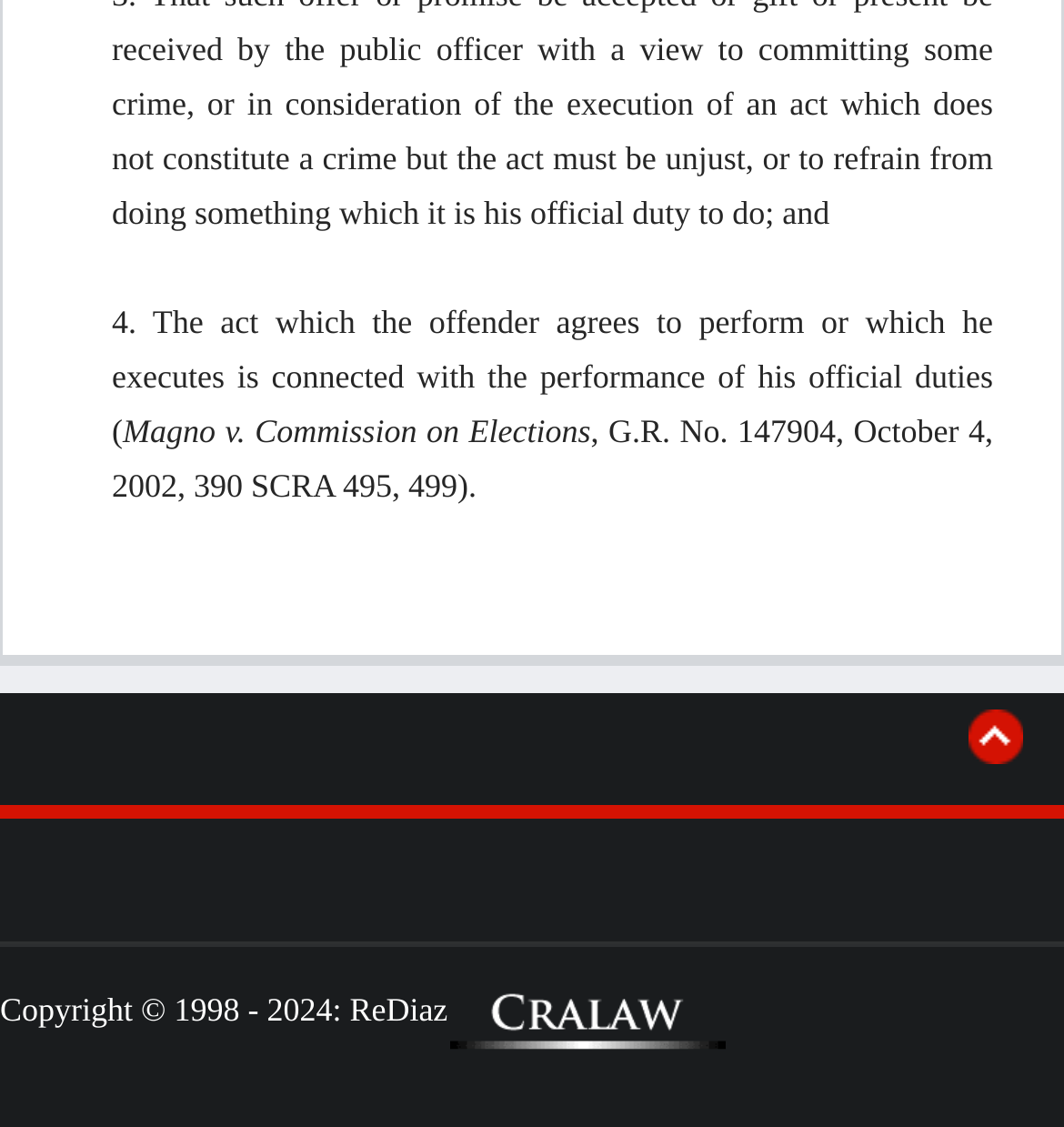What is the case number mentioned?
Examine the image and give a concise answer in one word or a short phrase.

G.R. No. 147904